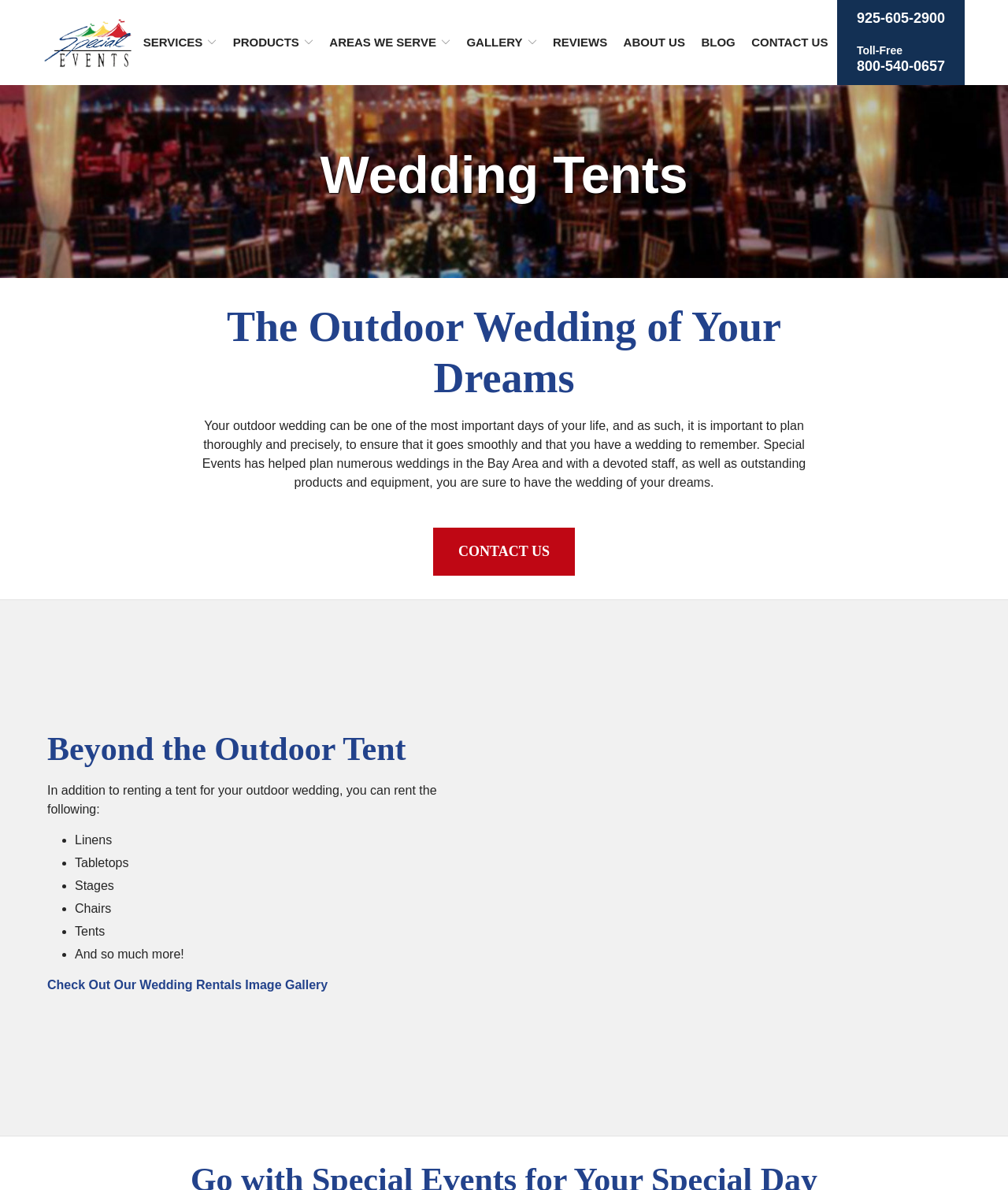Using the element description provided, determine the bounding box coordinates in the format (top-left x, top-left y, bottom-right x, bottom-right y). Ensure that all values are floating point numbers between 0 and 1. Element description: alt="Special Events Logo"

[0.043, 0.015, 0.133, 0.057]